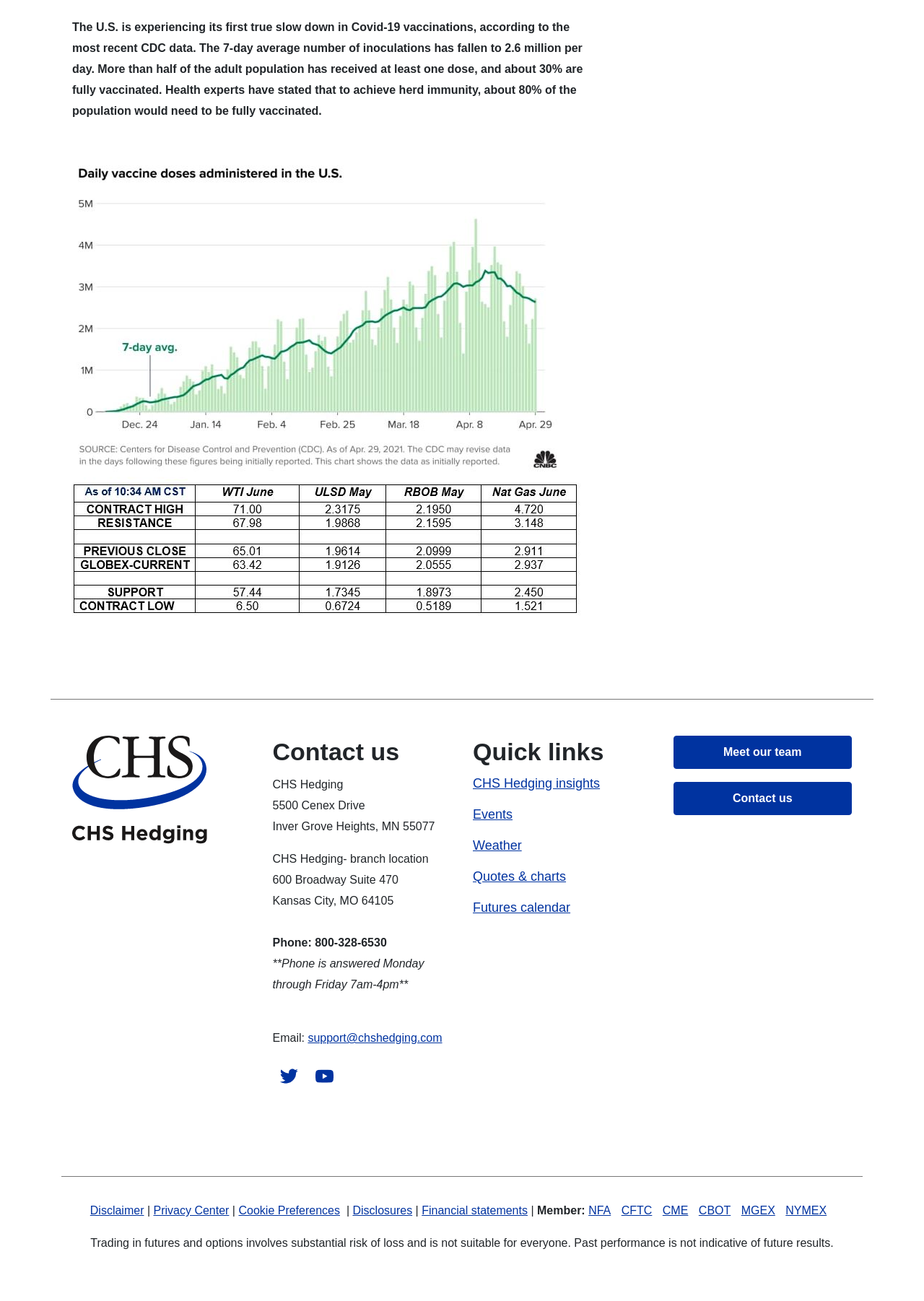What is the warning about trading in futures and options?
Using the visual information, answer the question in a single word or phrase.

Substantial risk of loss